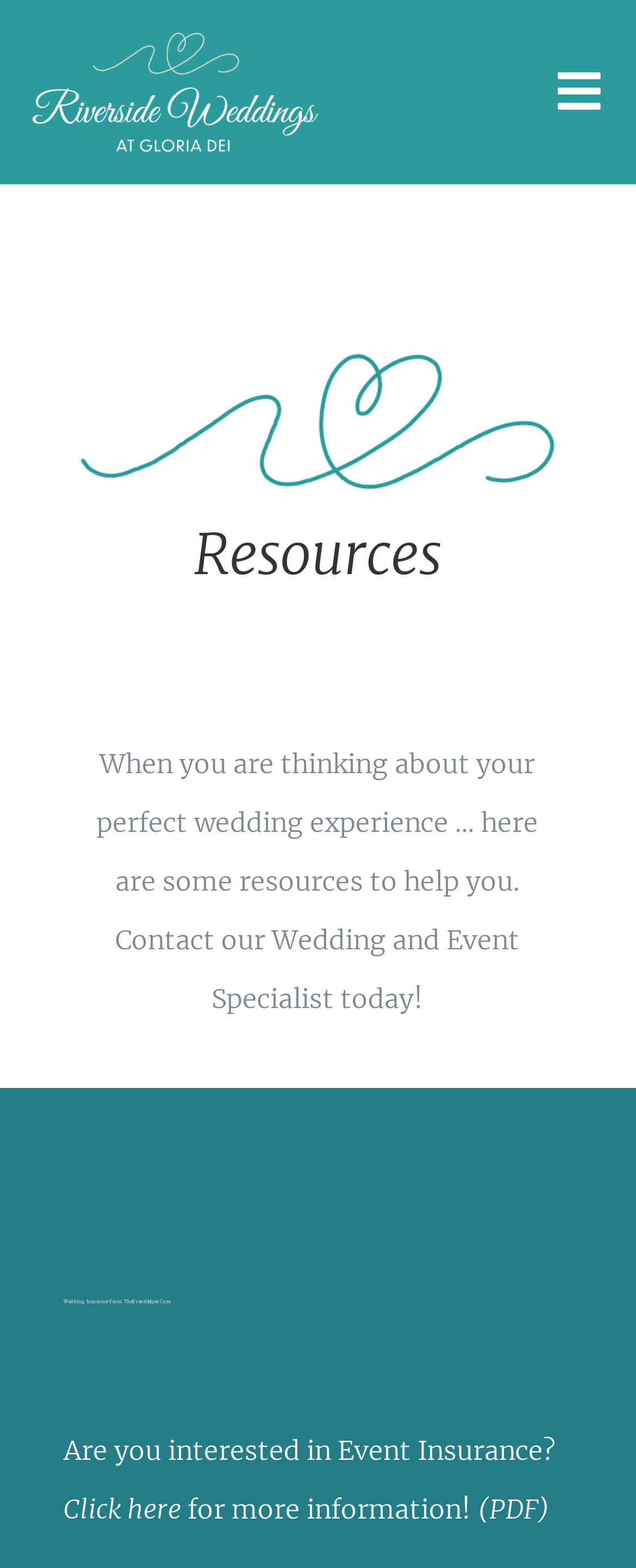What is the purpose of the resources page?
Use the information from the image to give a detailed answer to the question.

The resources page appears to be designed to provide helpful information and tools to individuals planning their wedding, as indicated by the text 'When you are thinking about your perfect wedding experience … here are some resources to help you.'